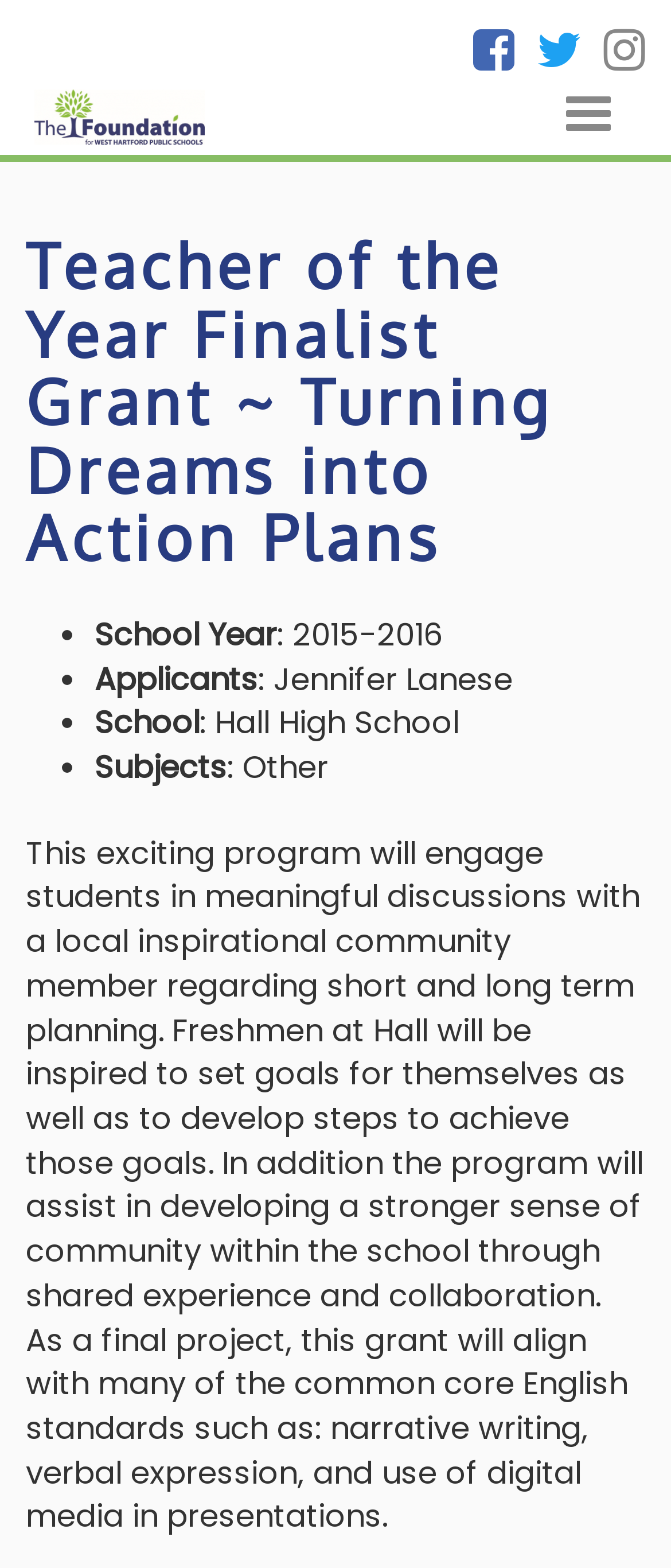Offer a comprehensive description of the webpage’s content and structure.

The webpage is about the "Teacher of the Year Finalist Grant ~ Turning Dreams into Action Plans". At the top right corner, there are three social media links represented by icons. Next to them is a toggle navigation button. On the top left, there is a link to the "Foundation for West Hartford Public Schools" accompanied by an image of the foundation's logo.

Below the top section, there is a main heading that repeats the title of the grant. Underneath the heading, there is a list of details about the grant, including the school year, applicants, school, and subjects. Each item in the list is marked with a bullet point.

Following the list, there is a paragraph of text that describes the program. The program aims to engage students in meaningful discussions with a local inspirational community member, helping them set goals and develop steps to achieve those goals. The program also aims to develop a stronger sense of community within the school through shared experience and collaboration. The final project will align with common core English standards such as narrative writing, verbal expression, and use of digital media in presentations.